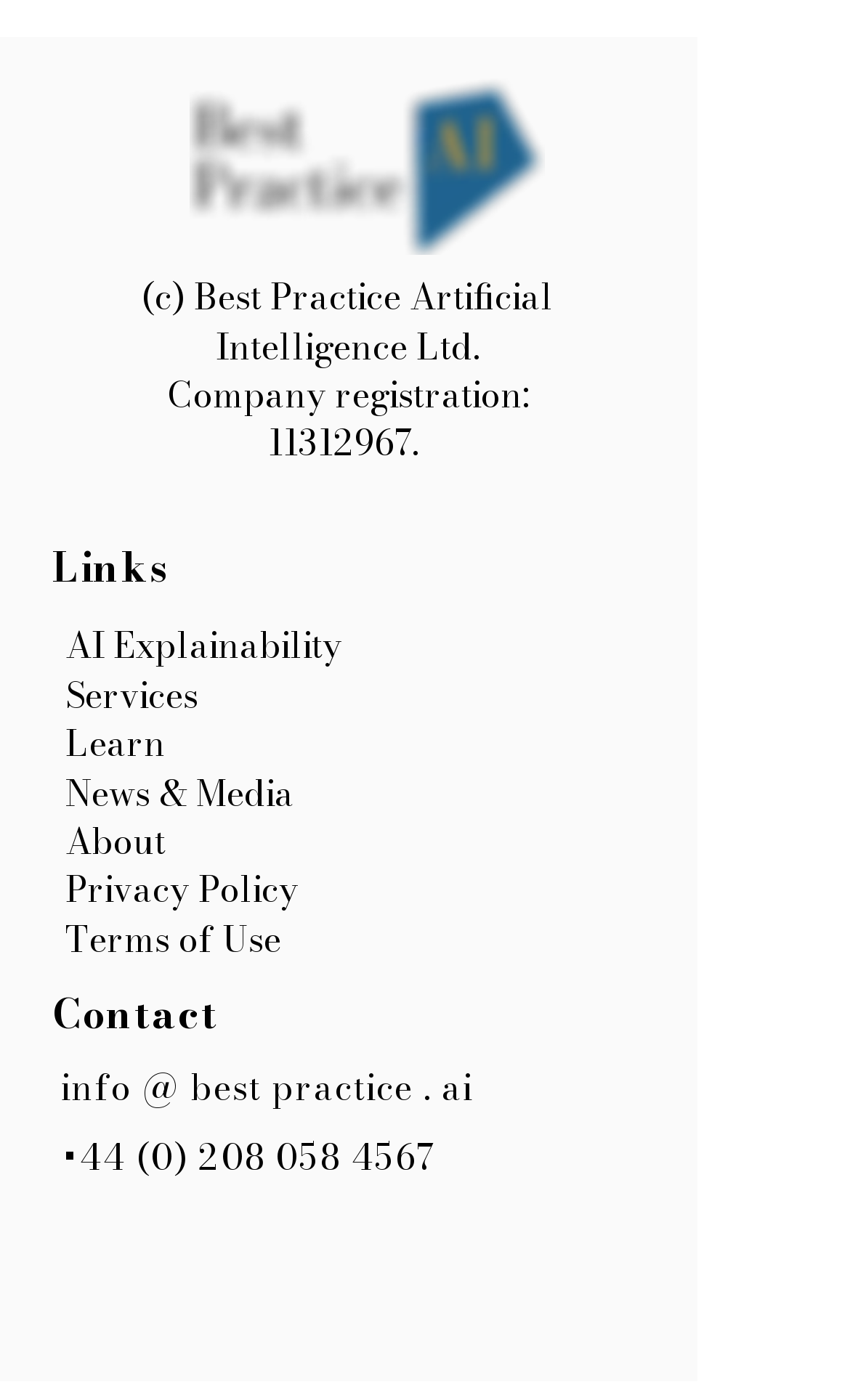Find the bounding box coordinates for the element that must be clicked to complete the instruction: "Learn about AI Explainability". The coordinates should be four float numbers between 0 and 1, indicated as [left, top, right, bottom].

[0.077, 0.443, 0.403, 0.48]